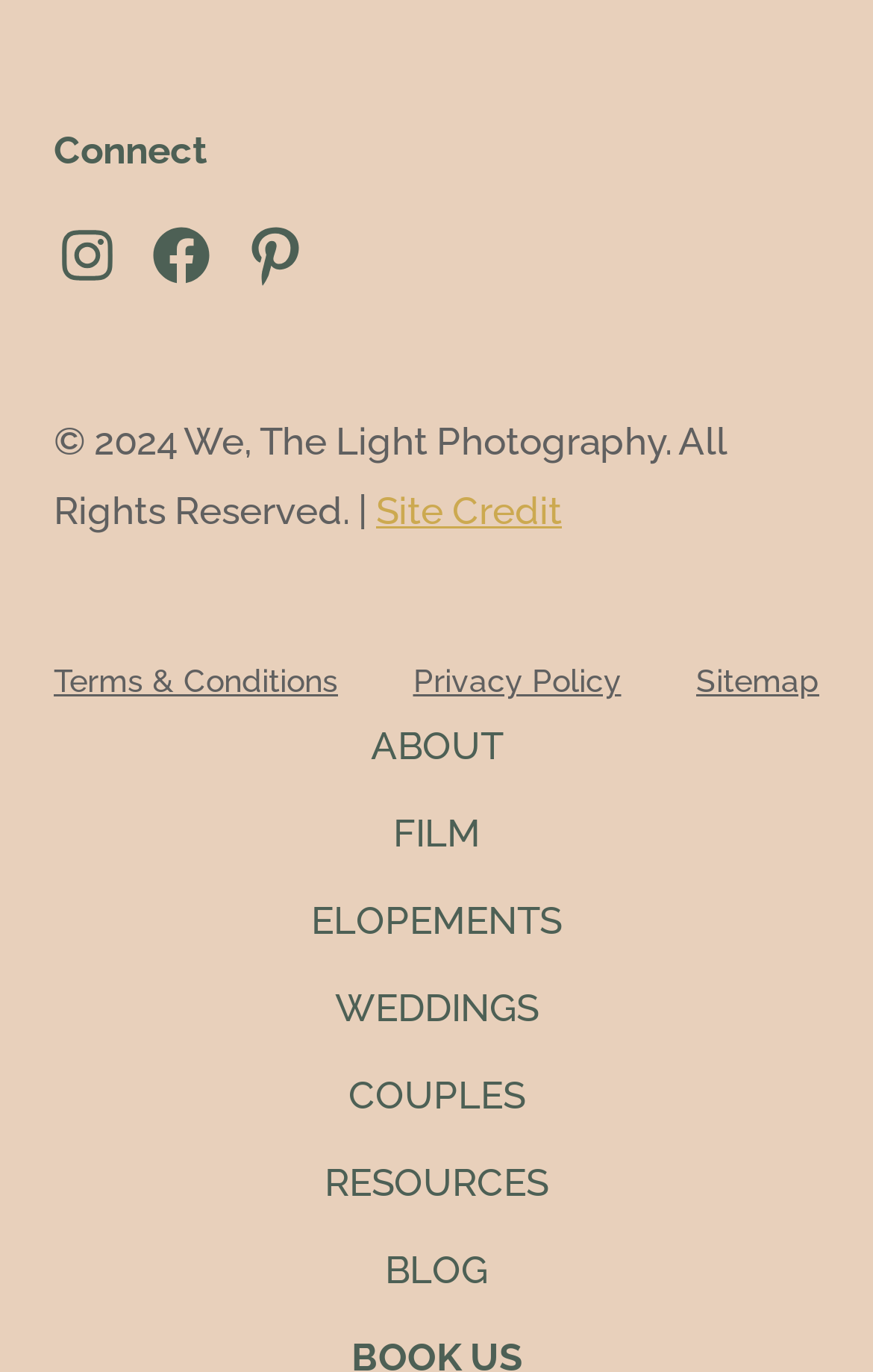Please give a succinct answer using a single word or phrase:
What is the last link available in the navigation menu?

BLOG